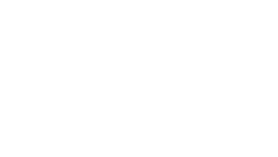What does the logo reflect?
Please analyze the image and answer the question with as much detail as possible.

The logo reflects the team's dedication to facilitating understanding and sharing important insights within their community, which is evident from the emphasis on knowledge and collaboration in the logo.